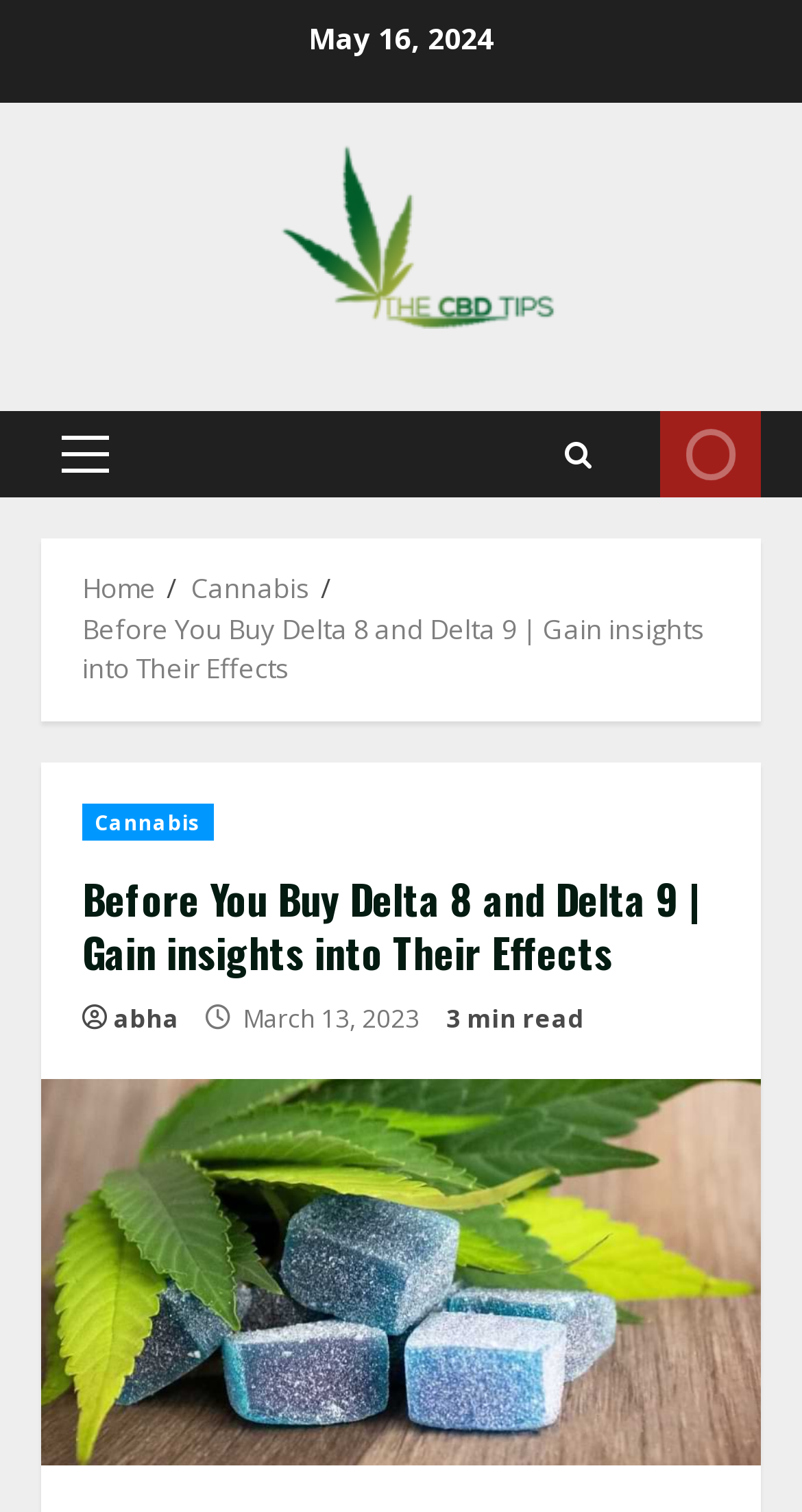Describe all significant elements and features of the webpage.

The webpage appears to be an article or blog post about Delta 8 THC and its comparison to Delta 9 THC. At the top of the page, there is a date "May 16, 2024" and a link to "The CBD Tips" with an accompanying image. Below this, there is a primary menu with a link labeled "Primary Menu". 

To the right of the primary menu, there are two links: one with a search icon and another labeled "LIVE". 

Below these elements, there is a navigation section with breadcrumbs, containing links to "Home", "Cannabis", and the current page "Before You Buy Delta 8 and Delta 9 | Gain insights into Their Effects". 

The main content of the page is headed by a title "Before You Buy Delta 8 and Delta 9 | Gain insights into Their Effects" with a subheading that mentions "Cannabis". Below the title, there is a link to "abha" and two static texts: one showing the date "March 13, 2023" and another indicating "3 min read". 

On the right side of the main content, there is a large image of "Delta 8".